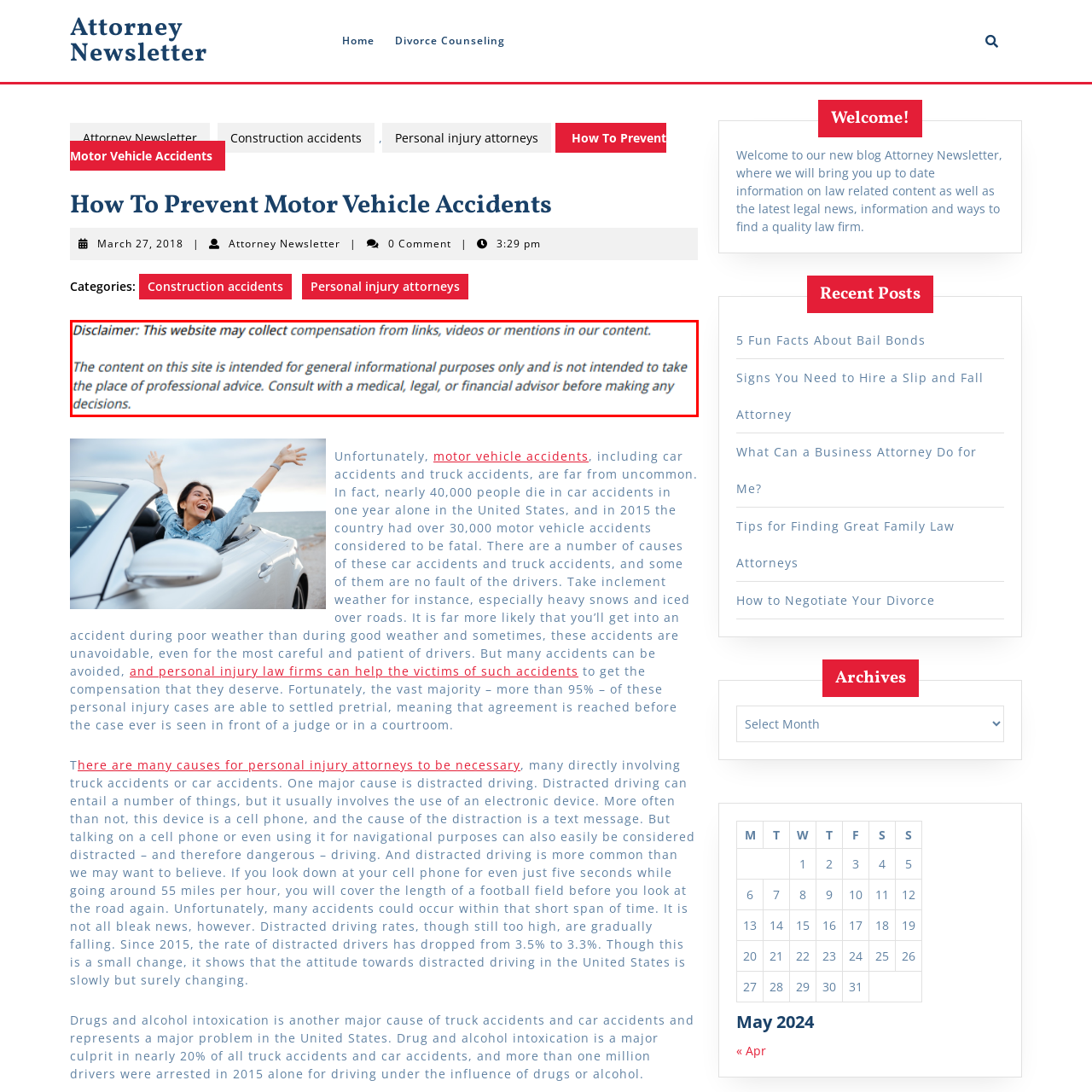What is the website's content intended for?
Direct your attention to the image marked by the red bounding box and provide a detailed answer based on the visual details available.

The website's content is intended for informational purposes only, and readers should not regard it as a substitute for professional advice, but rather as a starting point for further research and consultation with qualified advisors.